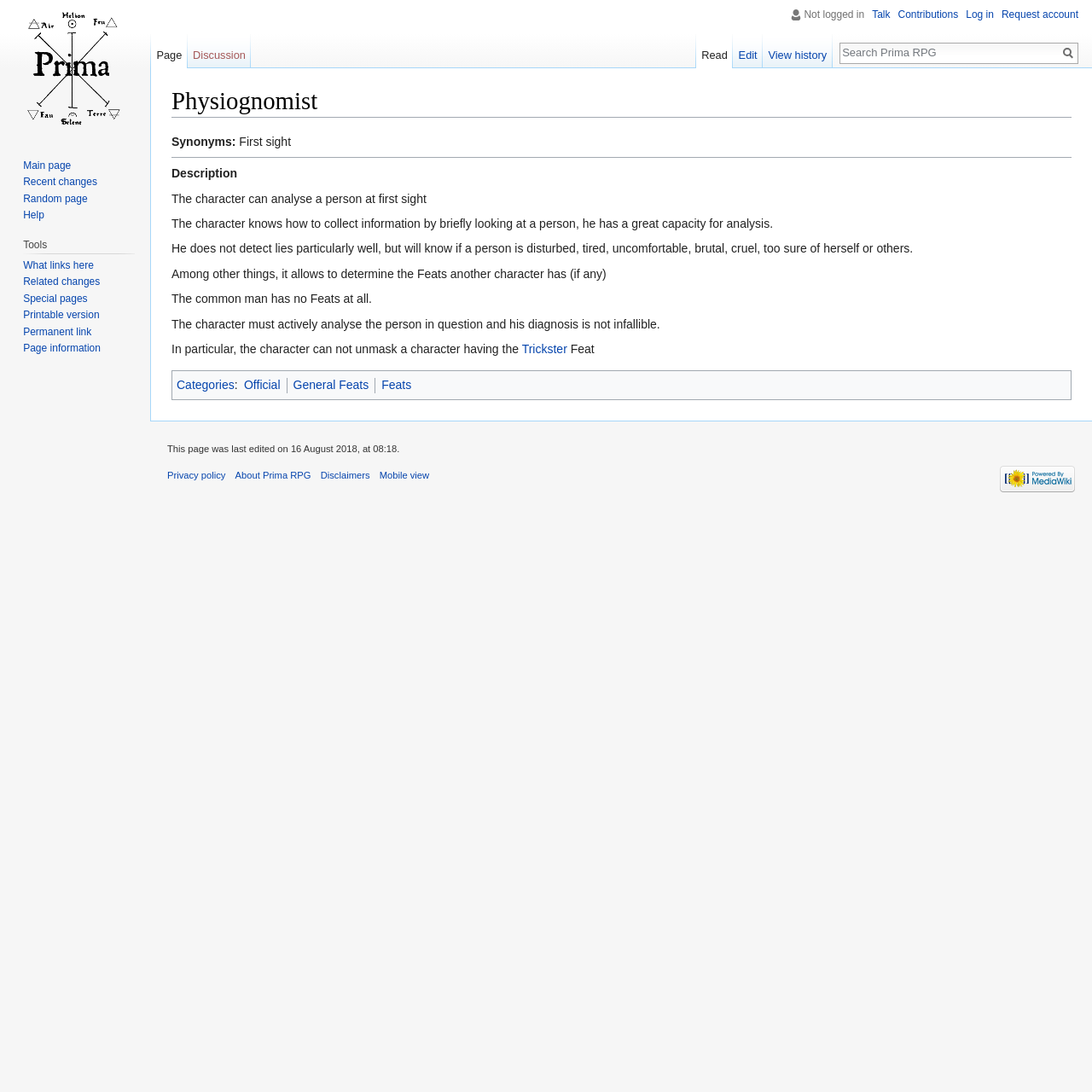Identify the bounding box coordinates of the area that should be clicked in order to complete the given instruction: "Search for something". The bounding box coordinates should be four float numbers between 0 and 1, i.e., [left, top, right, bottom].

[0.769, 0.04, 0.969, 0.056]